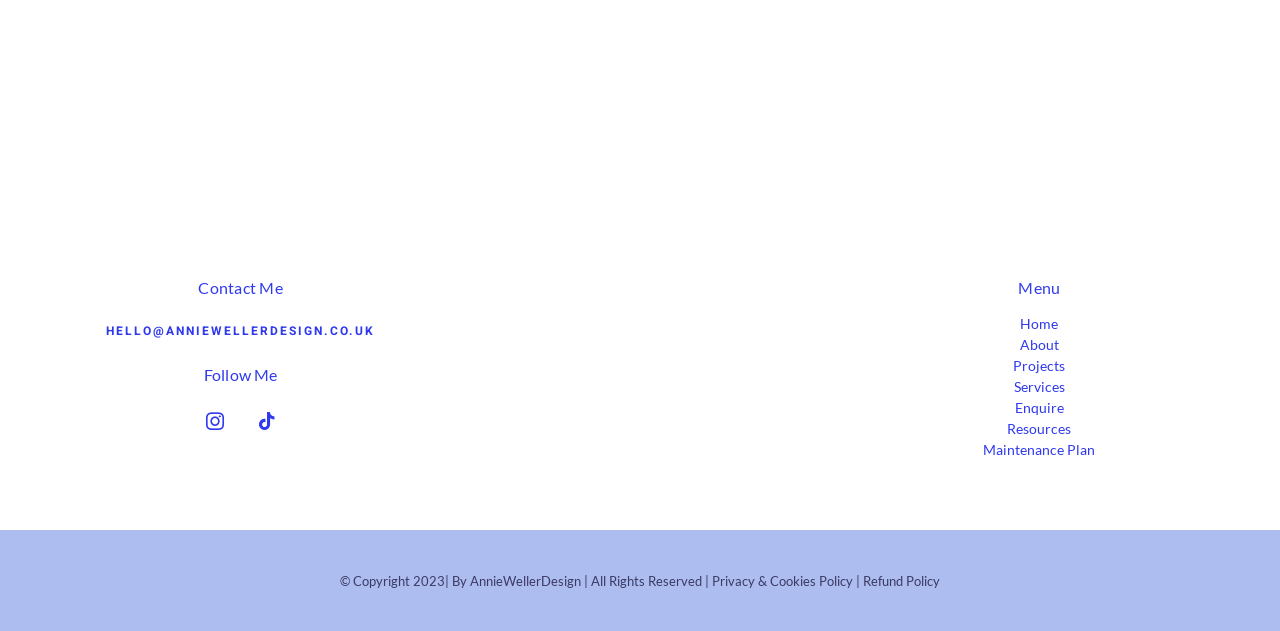Please identify the bounding box coordinates of the clickable region that I should interact with to perform the following instruction: "View the Privacy Policy". The coordinates should be expressed as four float numbers between 0 and 1, i.e., [left, top, right, bottom].

[0.556, 0.908, 0.59, 0.933]